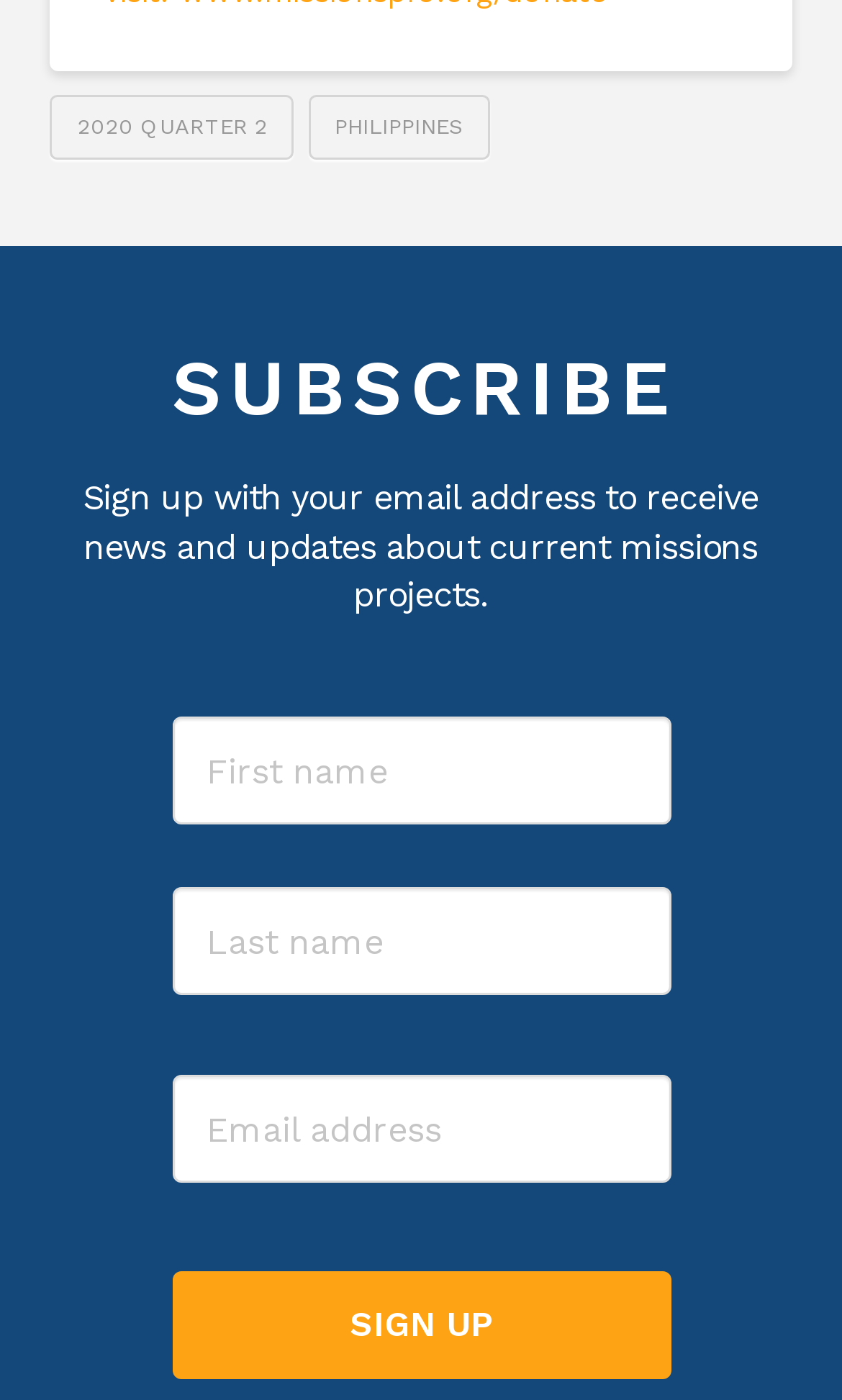Using the element description: "2020 Quarter 2", determine the bounding box coordinates. The coordinates should be in the format [left, top, right, bottom], with values between 0 and 1.

[0.06, 0.068, 0.35, 0.114]